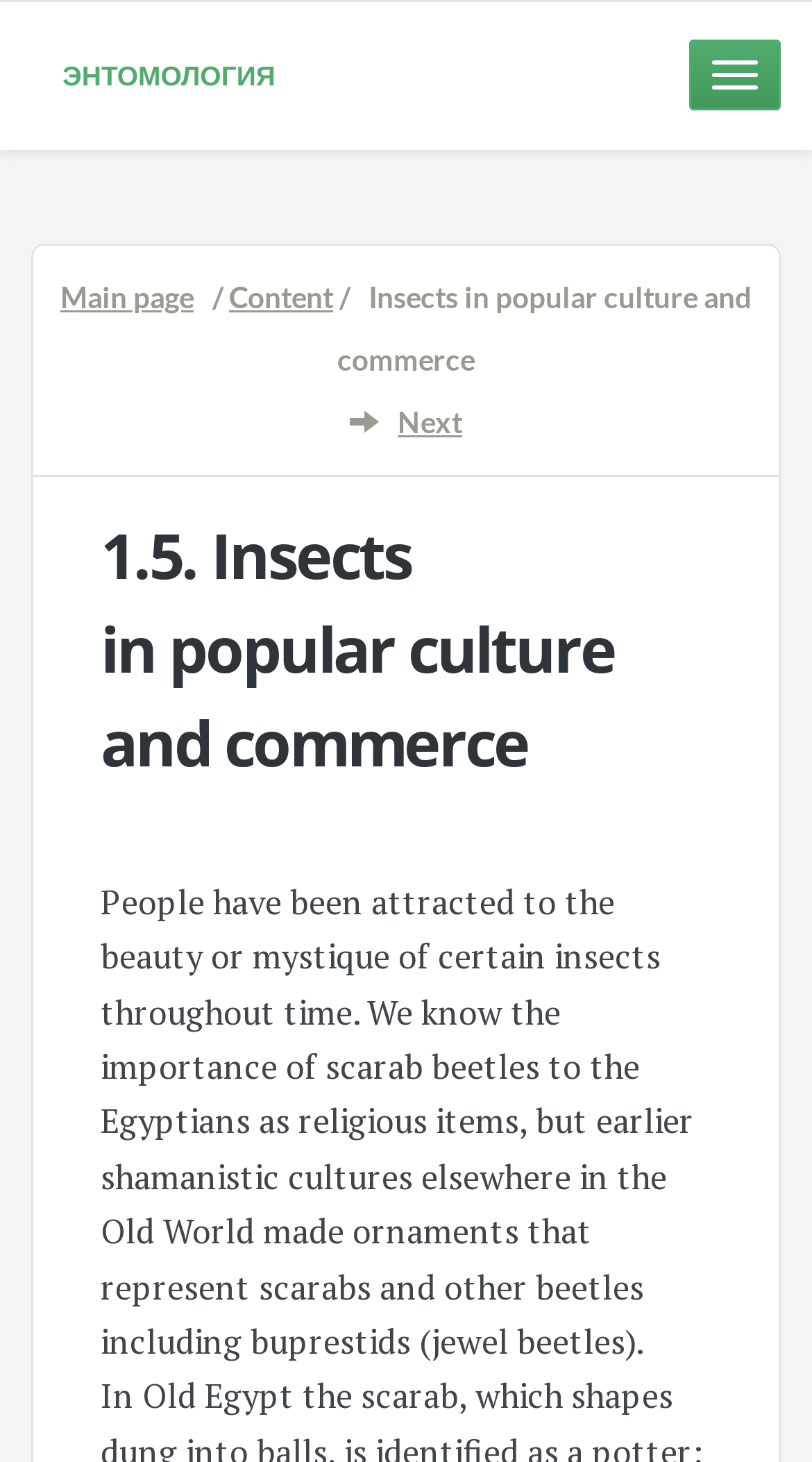Is there a toggle navigation button?
Please answer the question with as much detail and depth as you can.

I found a button element with the text 'Toggle navigation' at coordinates [0.849, 0.027, 0.962, 0.075]. This suggests that there is a toggle navigation button on the webpage.